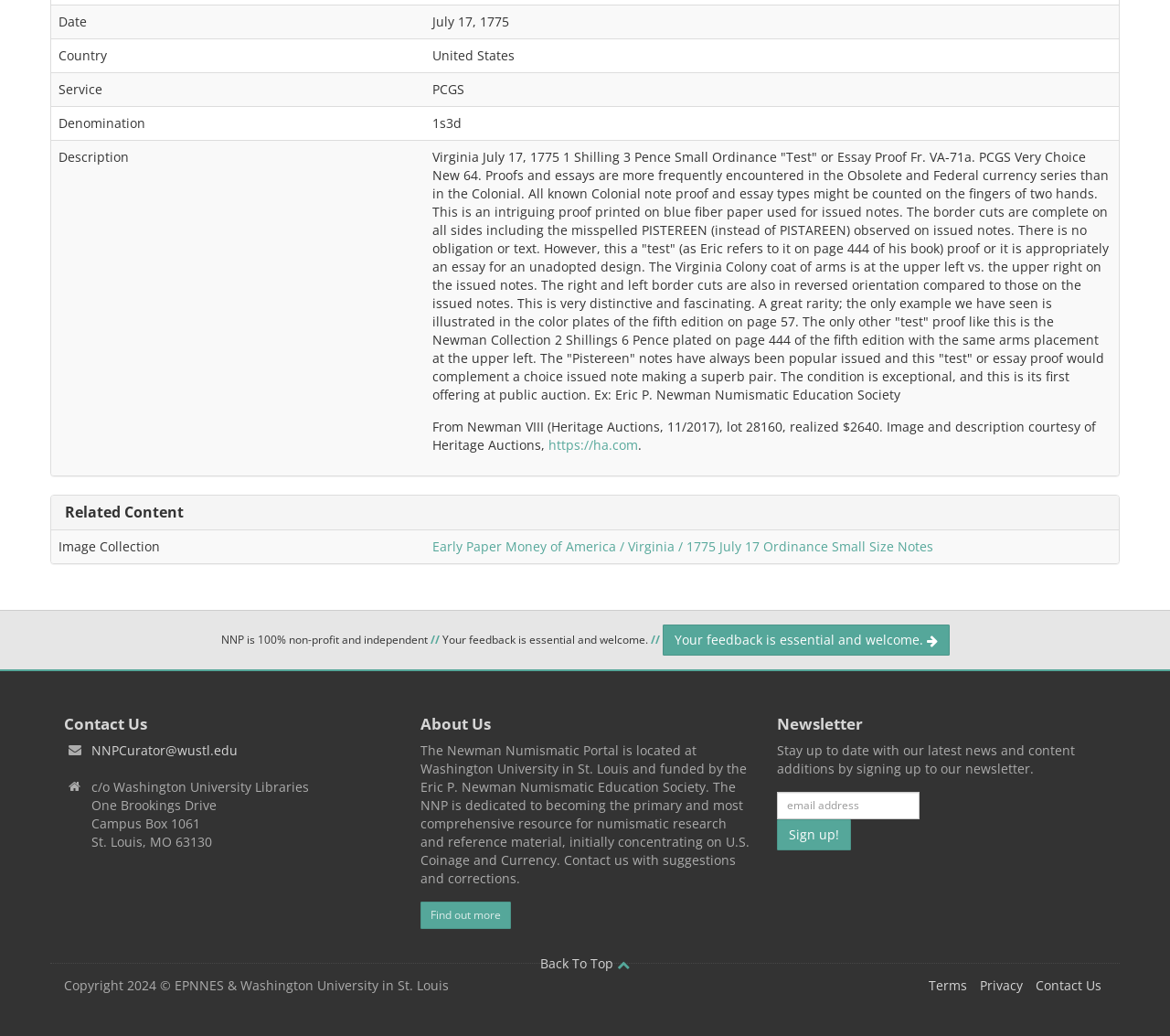What is the purpose of the link 'https://ha.com'?
Analyze the image and provide a thorough answer to the question.

Based on the link element with the URL 'https://ha.com' and the surrounding text, we can determine that the purpose of the link is to access Heritage Auctions, likely to view more information about the note or related auctions.